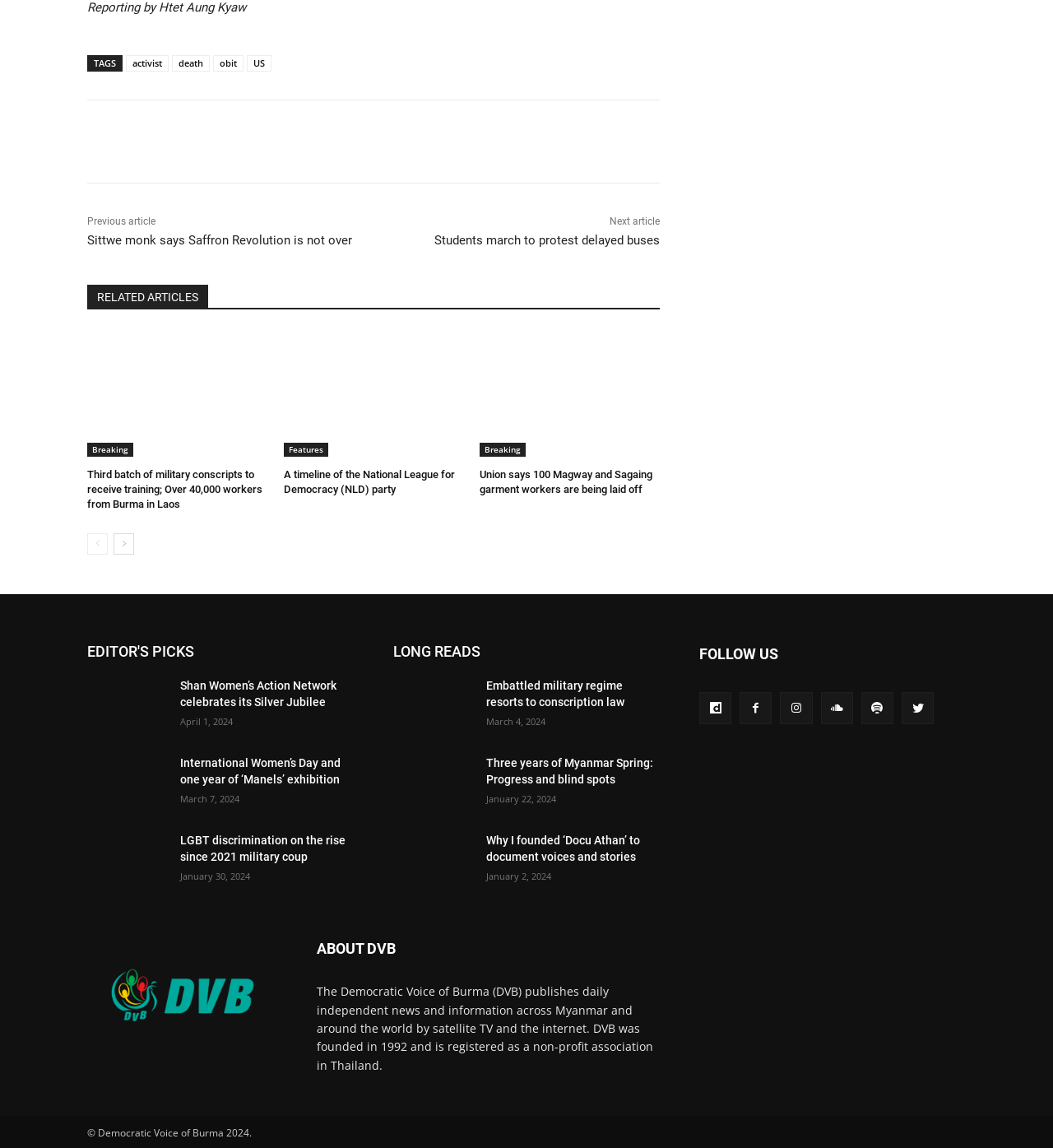Determine the bounding box coordinates of the clickable region to execute the instruction: "Click on the 'activist' tag". The coordinates should be four float numbers between 0 and 1, denoted as [left, top, right, bottom].

[0.12, 0.048, 0.16, 0.062]